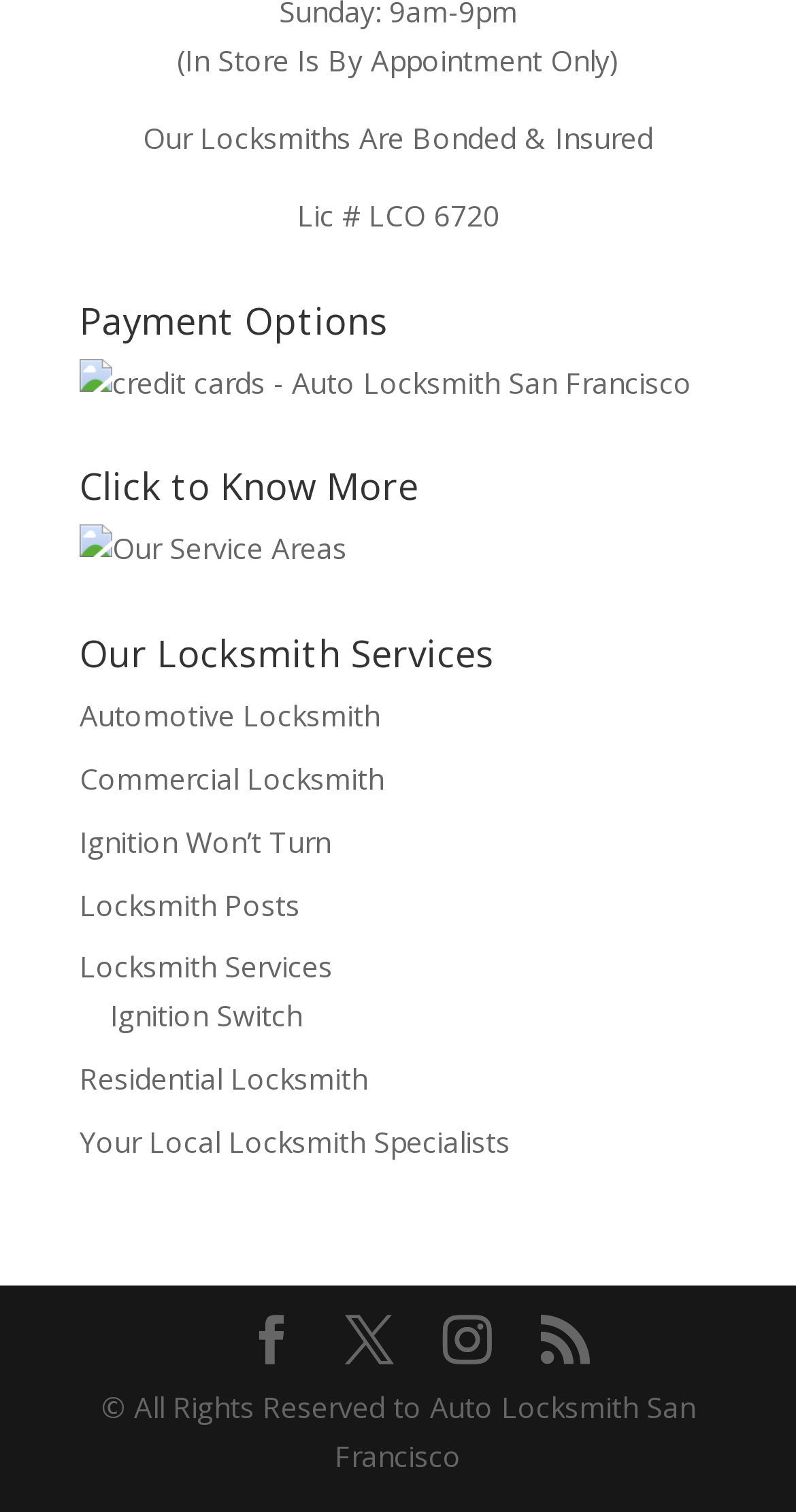Determine the bounding box for the HTML element described here: "Your Local Locksmith Specialists". The coordinates should be given as [left, top, right, bottom] with each number being a float between 0 and 1.

[0.1, 0.742, 0.641, 0.768]